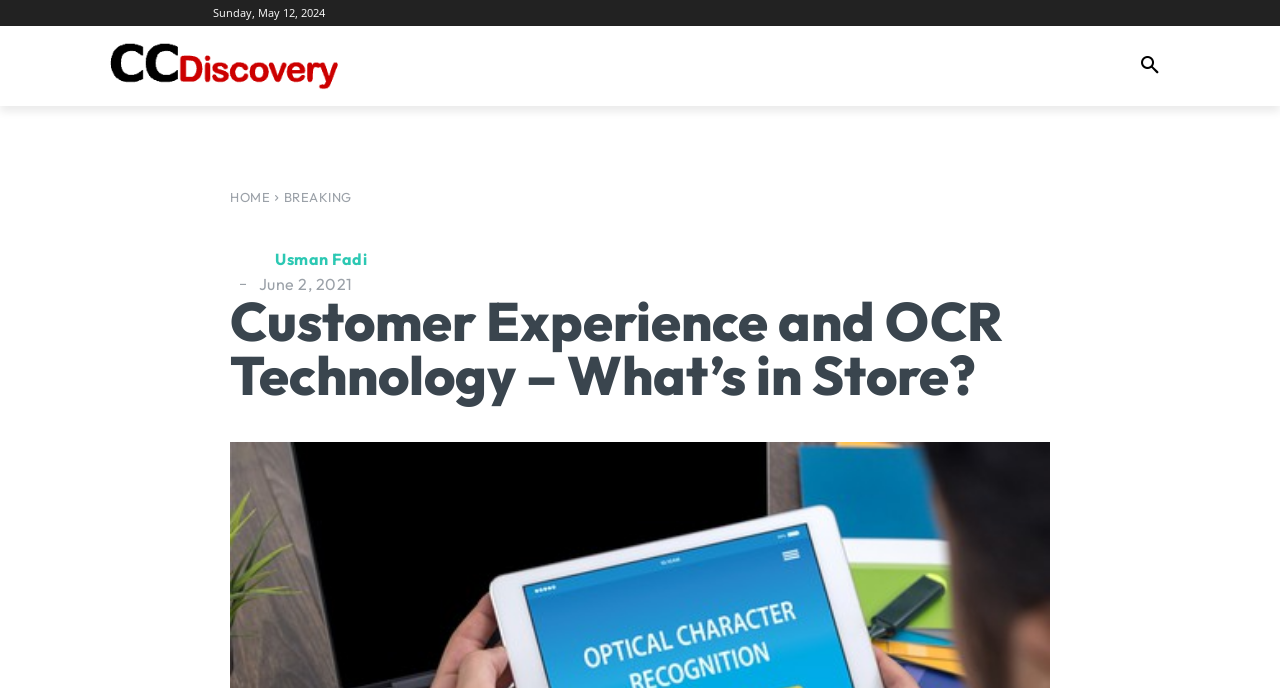Identify the bounding box coordinates for the region to click in order to carry out this instruction: "click the logo". Provide the coordinates using four float numbers between 0 and 1, formatted as [left, top, right, bottom].

[0.083, 0.041, 0.266, 0.151]